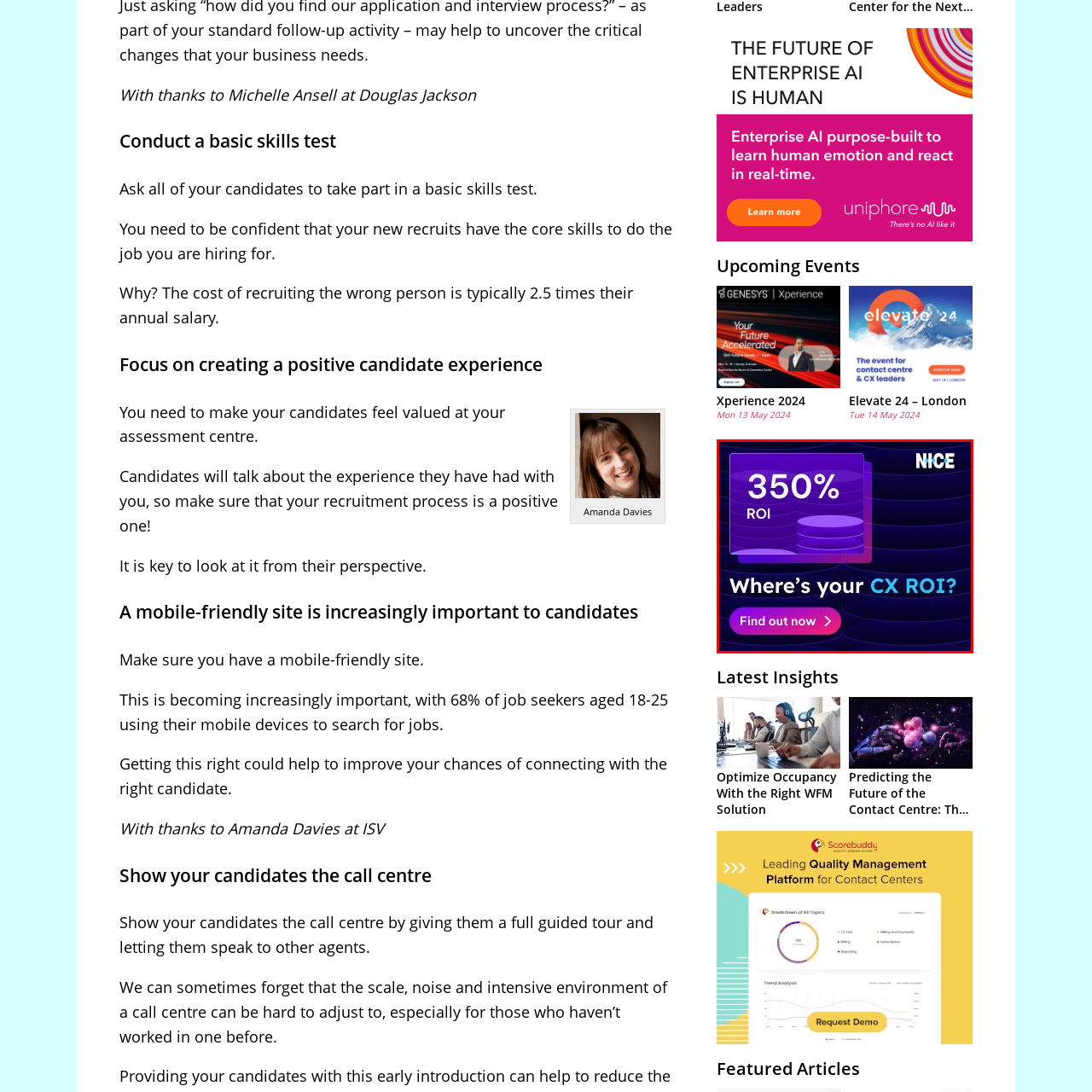Offer a detailed explanation of the image encased within the red boundary.

The image prominently features a striking and colorful advertisement related to customer experience (CX) return on investment (ROI). It showcases a bold statistic stating "350% ROI," highlighting the potential gains businesses can achieve from effective customer experience strategies. The background is designed with a gradient that transitions from deep purple to blue, complementing the modern aesthetic. Below the statistic, a provocative question asks, "Where's your CX ROI?" encouraging viewers to reflect on their own performance. A clear call to action, "Find out now," is included, inviting engagement and further exploration of the topic. This image effectively conveys the importance of assessing and optimizing customer experience to drive business success.